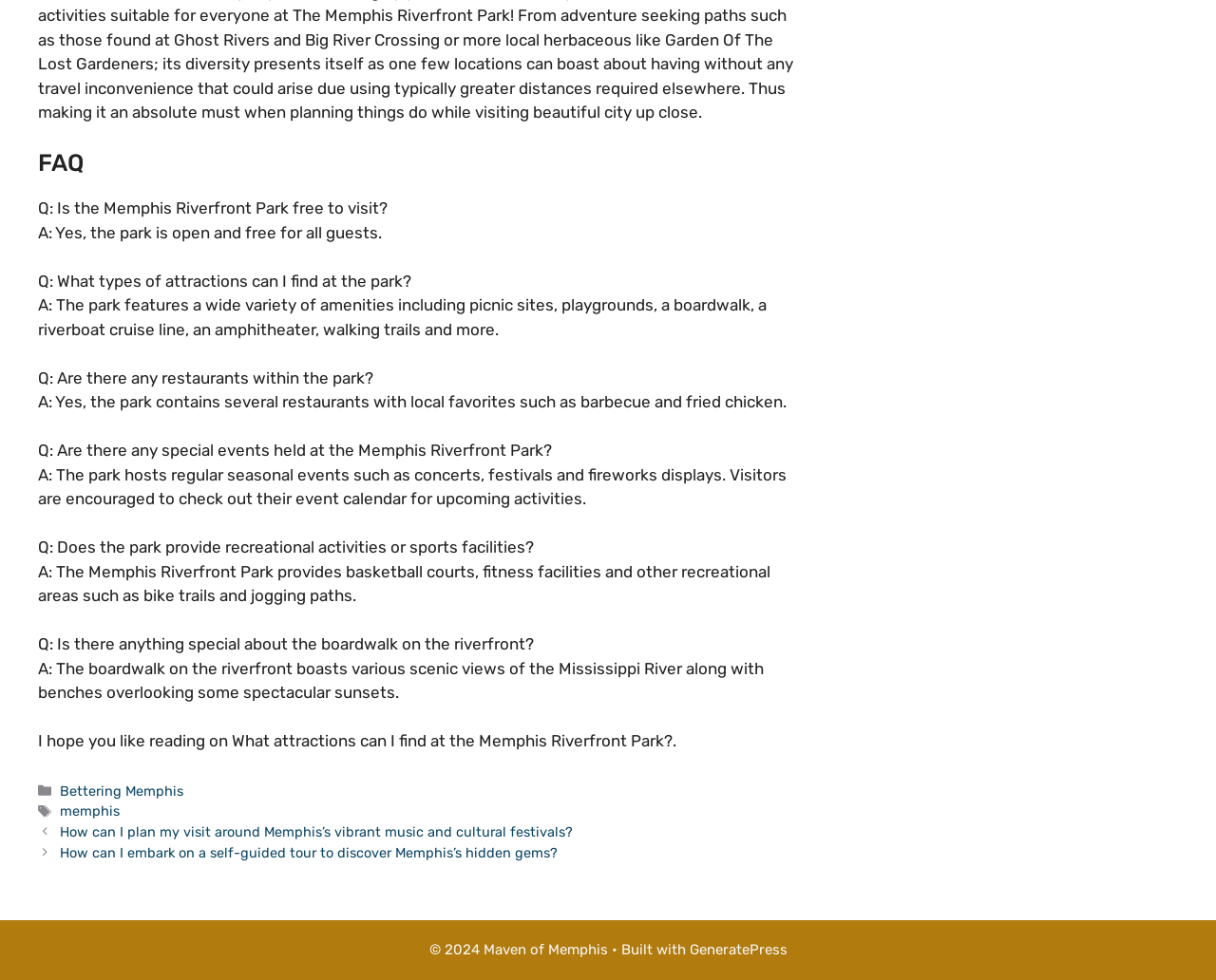Provide the bounding box coordinates of the HTML element this sentence describes: "GeneratePress".

[0.567, 0.961, 0.647, 0.978]